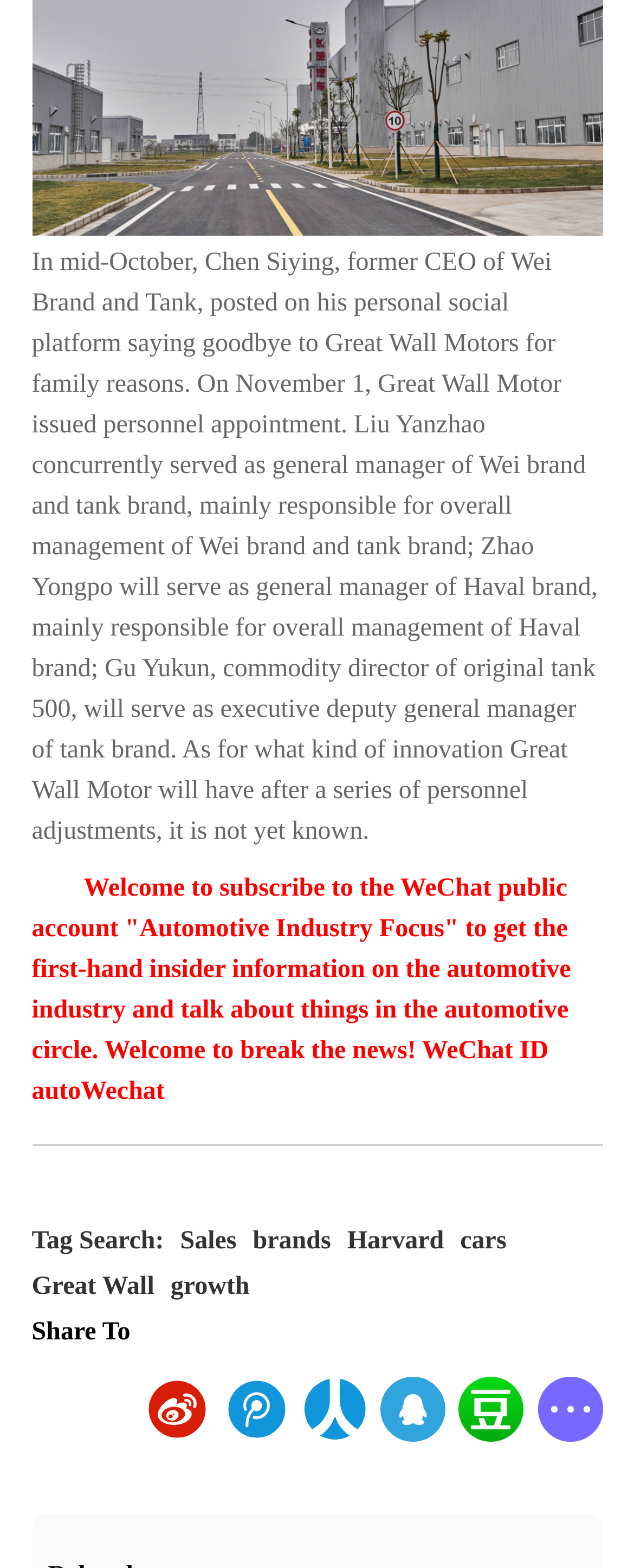What is the tag search option available?
Please give a well-detailed answer to the question.

The answer can be found in the links below the 'Tag Search:' StaticText element, which represent different tag search options.